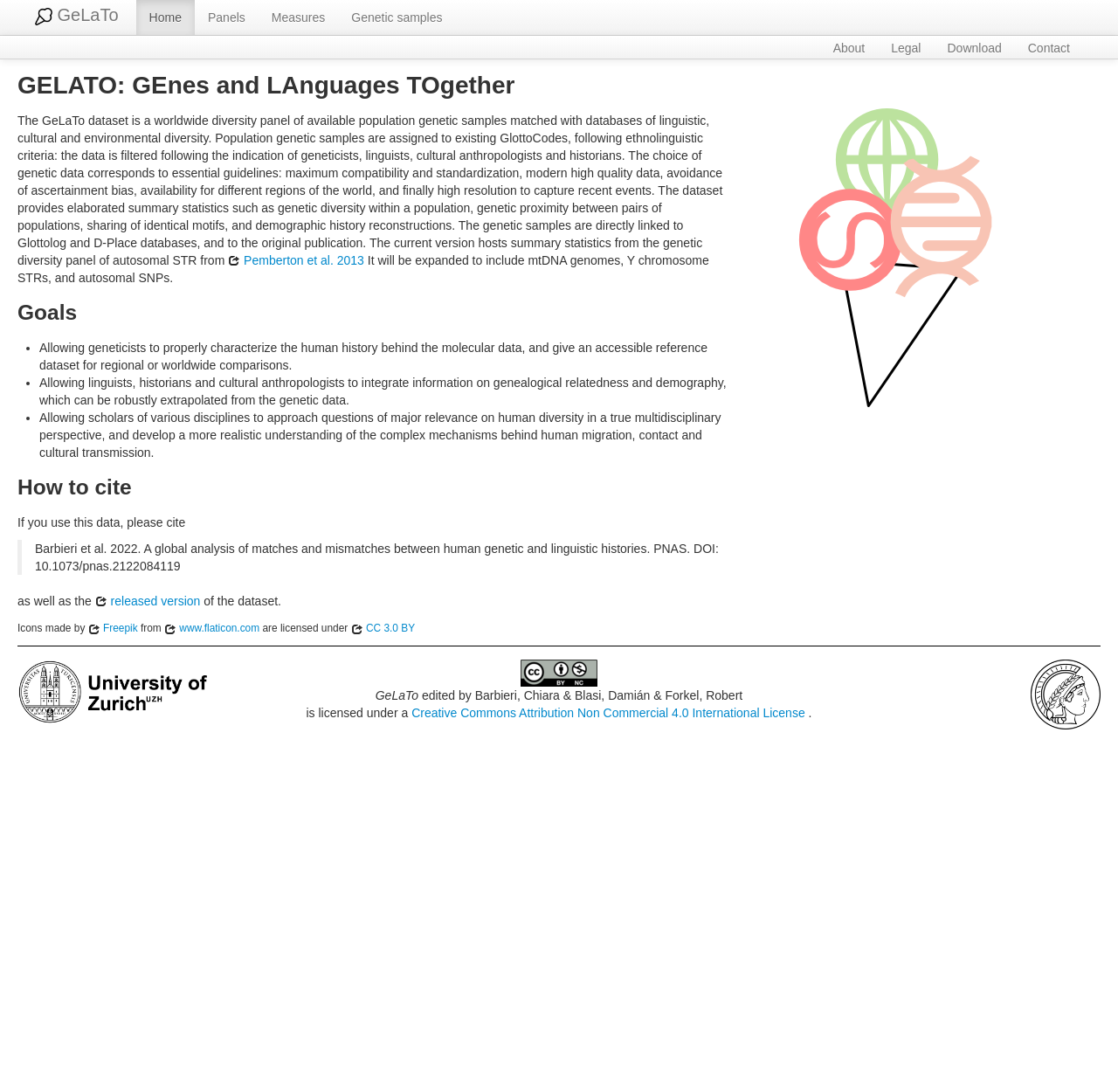Please locate the bounding box coordinates of the region I need to click to follow this instruction: "Click on the 'Home' link".

[0.122, 0.0, 0.174, 0.032]